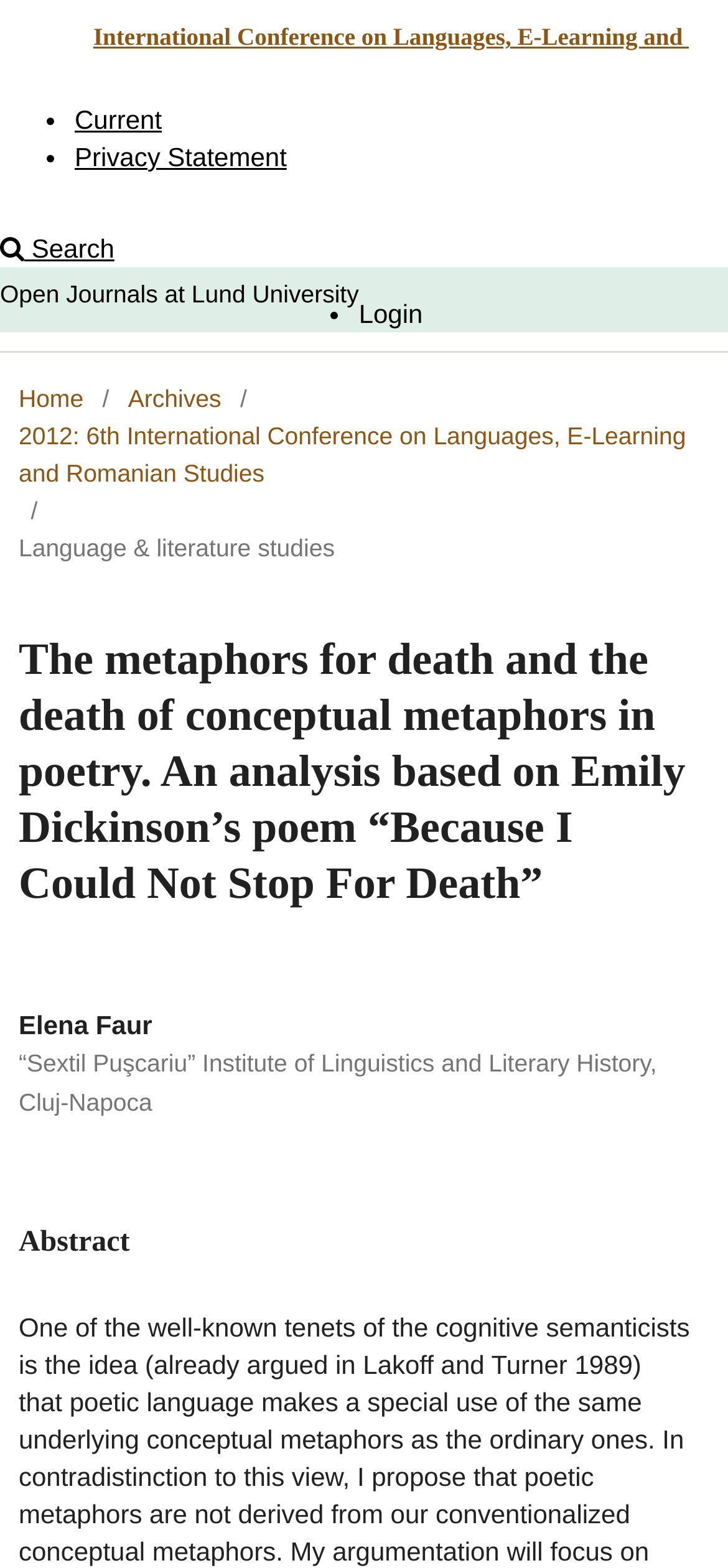Create a full and detailed caption for the entire webpage.

The webpage appears to be an academic paper or conference proceeding, focusing on the analysis of Emily Dickinson's poem "Because I Could Not Stop For Death". 

At the top of the page, there are two navigation menus: "Site Navigation" and "User Navigation". The "Site Navigation" menu contains links to "Current", "Privacy Statement", and "Search", while the "User Navigation" menu has links to "Open Journals at Lund University" and "Login". 

Below the navigation menus, there is a "You are here:" section, which displays the current location within the website. This section contains links to "Home", "Archives", and the specific conference "2012: 6th International Conference on Languages, E-Learning and Romanian Studies". 

The main content of the page is divided into sections. The title of the paper, "The metaphors for death and the death of conceptual metaphors in poetry. An analysis based on Emily Dickinson’s poem “Because I Could Not Stop For Death”", is prominently displayed. 

Below the title, there is information about the author, Elena Faur, and her affiliation, the "Sextil Puşcariu” Institute of Linguistics and Literary History, Cluj-Napoca. 

The "Abstract" section is located at the bottom of the page, but its content is not provided in the accessibility tree.